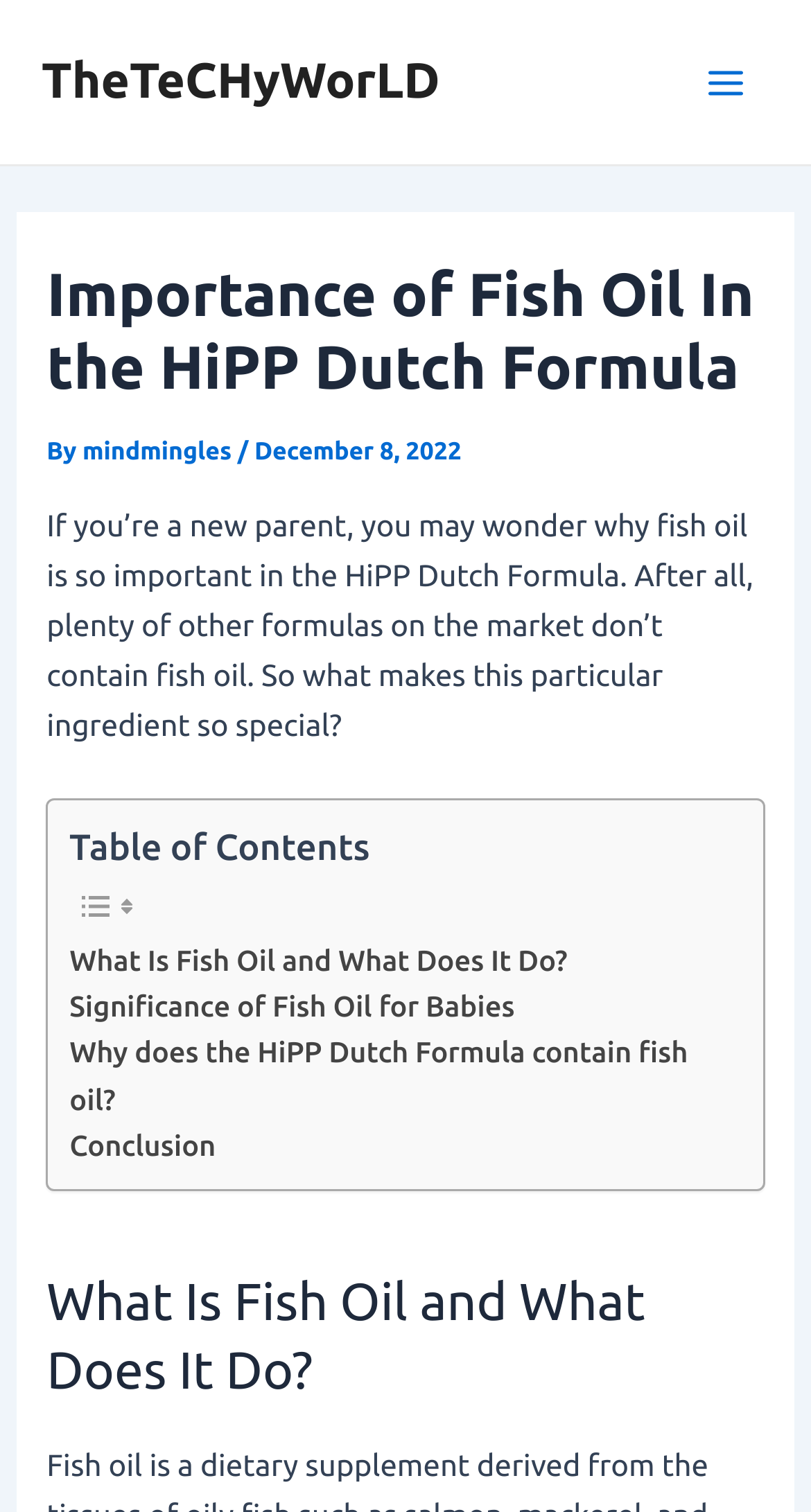Consider the image and give a detailed and elaborate answer to the question: 
How many links are in the table of contents?

I counted the number of links in the table of contents section, and there are 4 links: 'What Is Fish Oil and What Does It Do?', 'Significance of Fish Oil for Babies', 'Why does the HiPP Dutch Formula contain fish oil?', and 'Conclusion'.